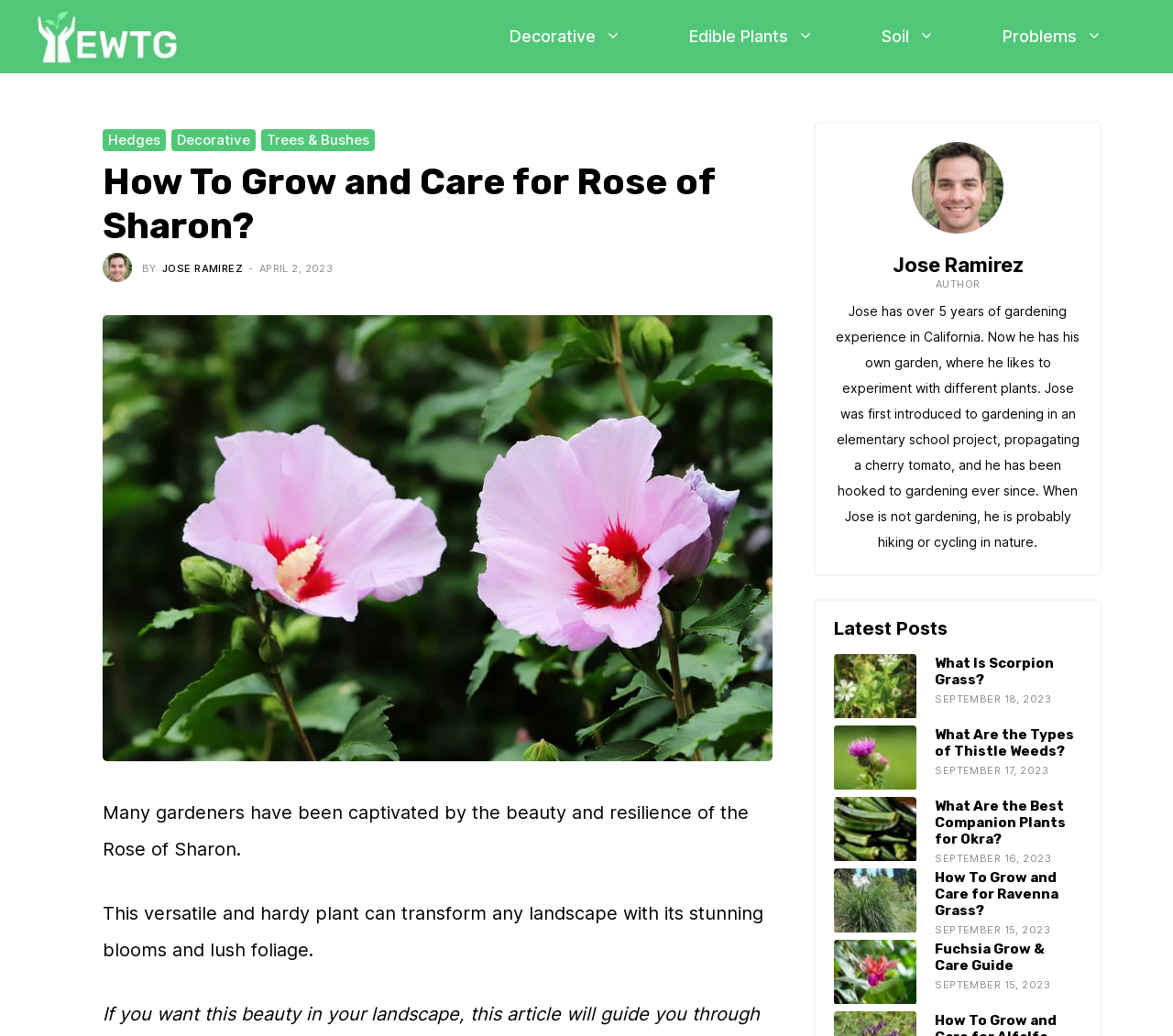Reply to the question with a brief word or phrase: How many latest posts are listed on this webpage?

5